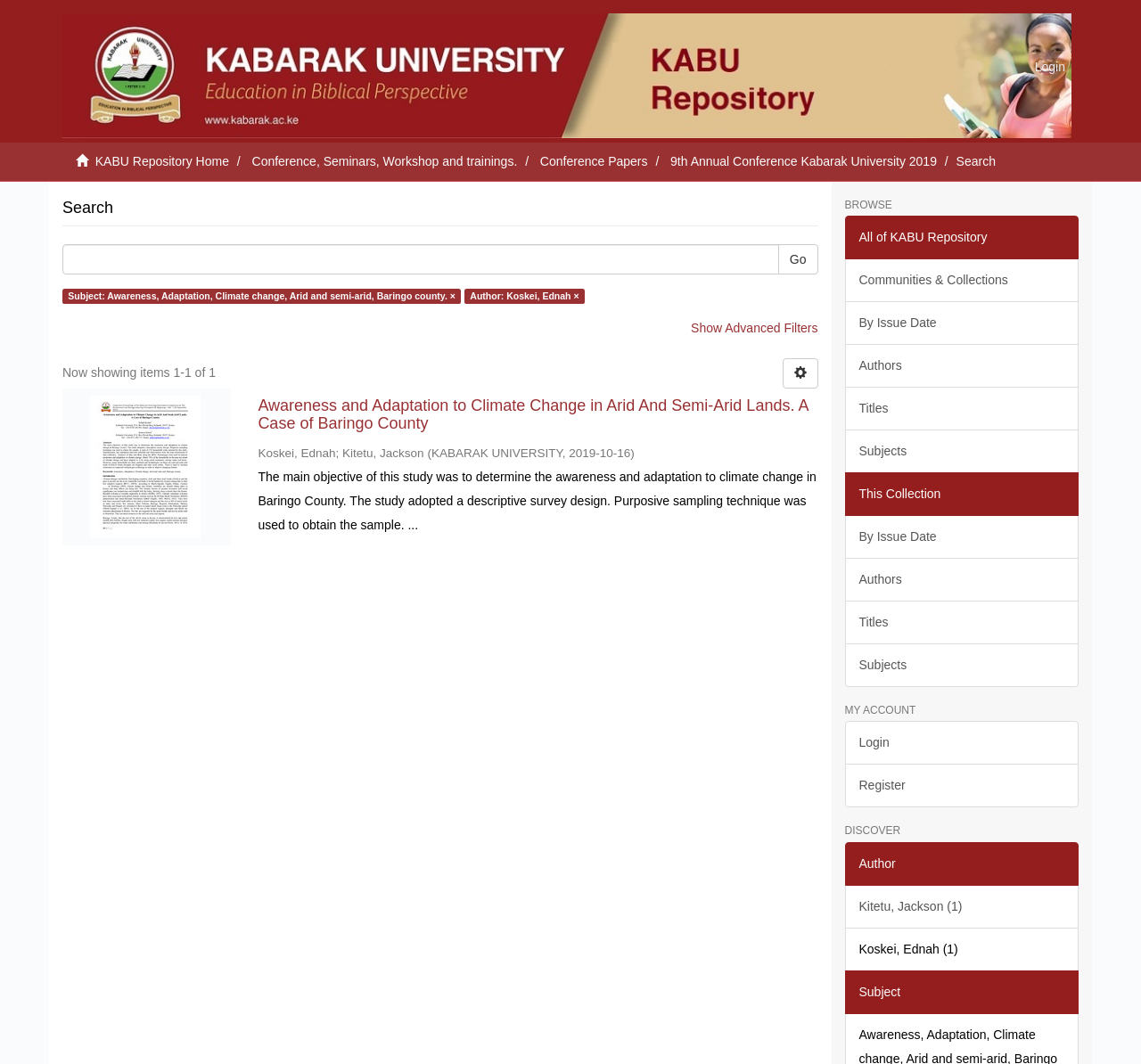Mark the bounding box of the element that matches the following description: "Show Advanced Filters".

[0.606, 0.301, 0.717, 0.315]